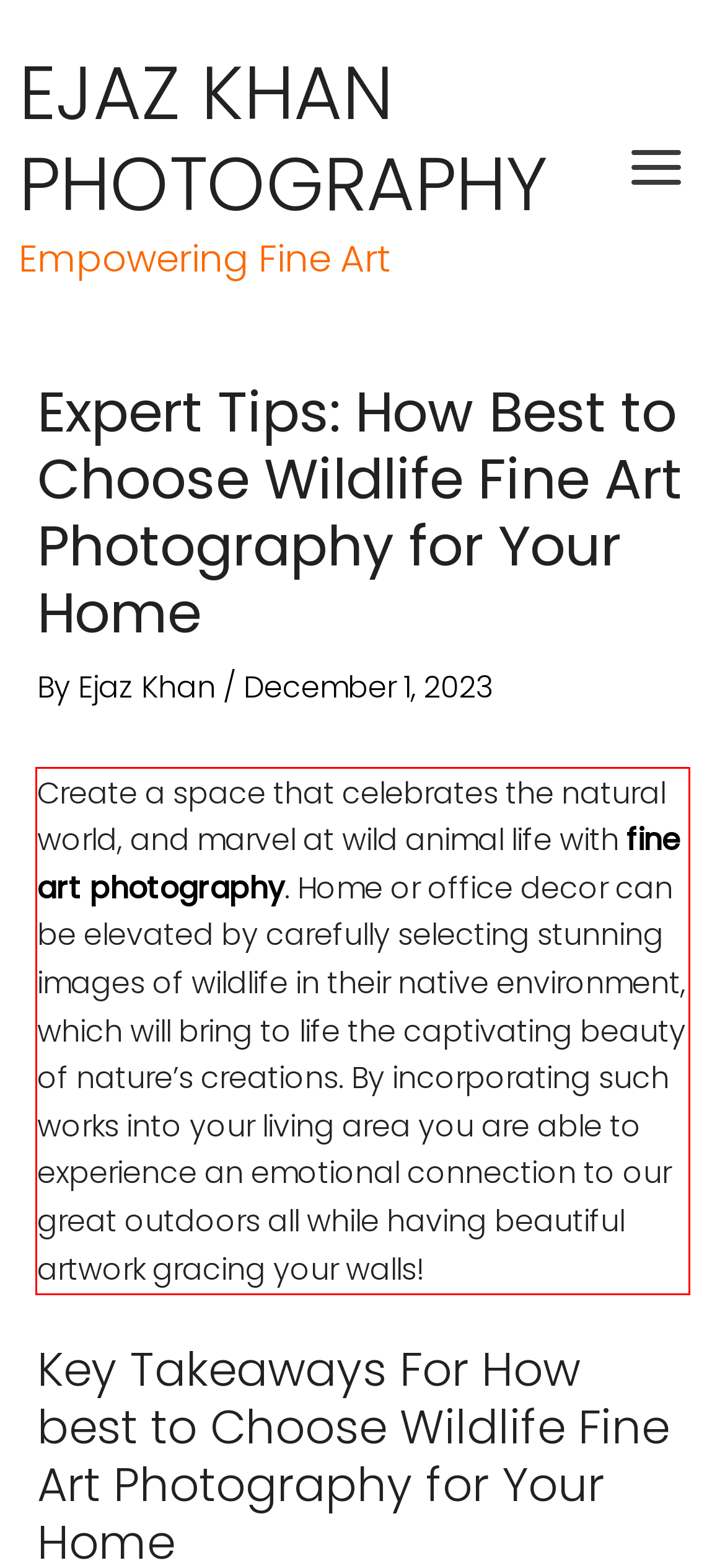Review the webpage screenshot provided, and perform OCR to extract the text from the red bounding box.

Create a space that celebrates the natural world, and marvel at wild animal life with fine art photography. Home or office decor can be elevated by carefully selecting stunning images of wildlife in their native environment, which will bring to life the captivating beauty of nature’s creations. By incorporating such works into your living area you are able to experience an emotional connection to our great outdoors all while having beautiful artwork gracing your walls!